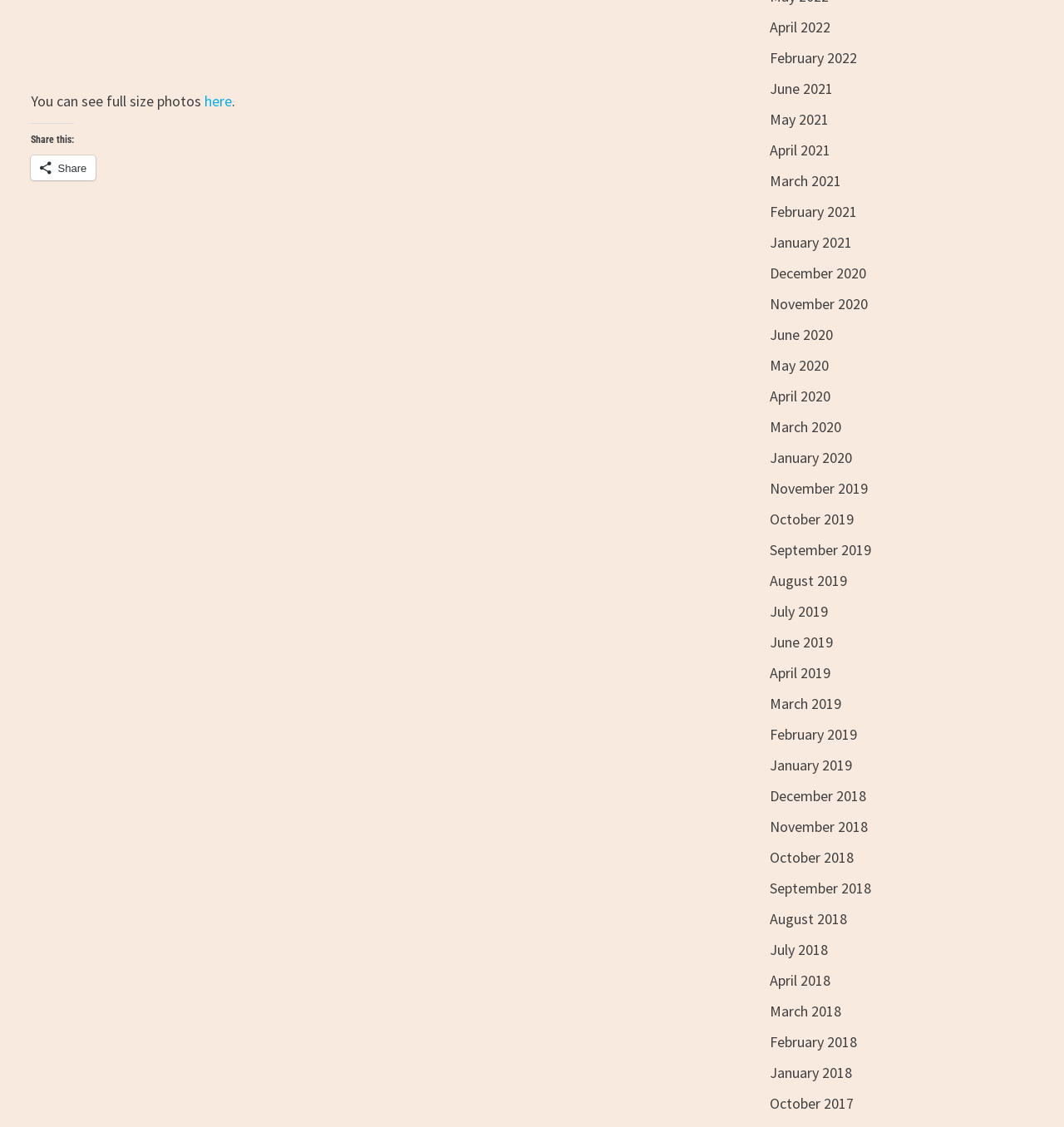Can you pinpoint the bounding box coordinates for the clickable element required for this instruction: "View full size photos"? The coordinates should be four float numbers between 0 and 1, i.e., [left, top, right, bottom].

[0.029, 0.081, 0.192, 0.098]